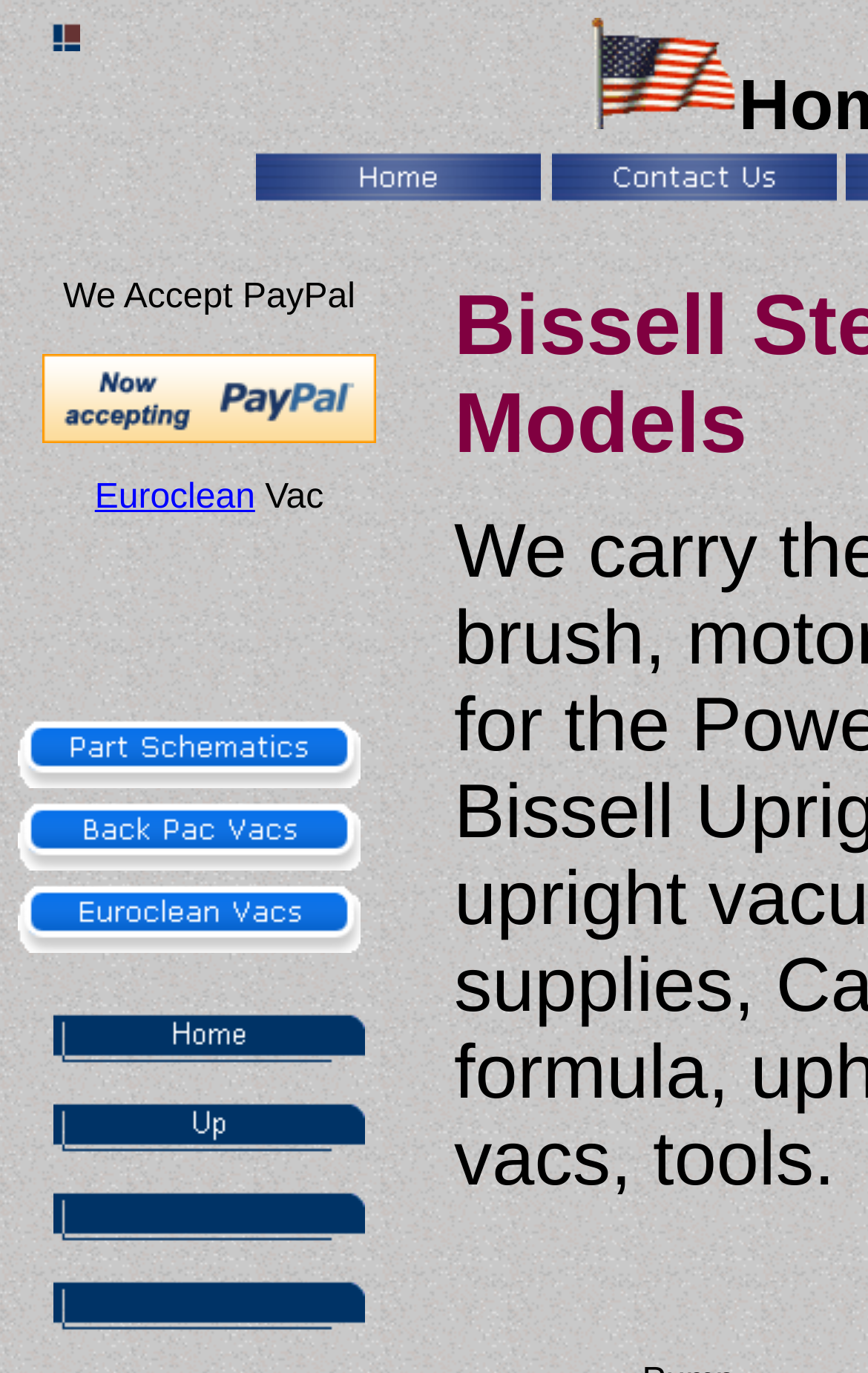What is the purpose of the bullet icon on the top navigation bar?
Can you provide an in-depth and detailed response to the question?

The bullet icon on the top navigation bar is likely used for decoration or to separate links, as it does not have any clickable functionality or associated text.